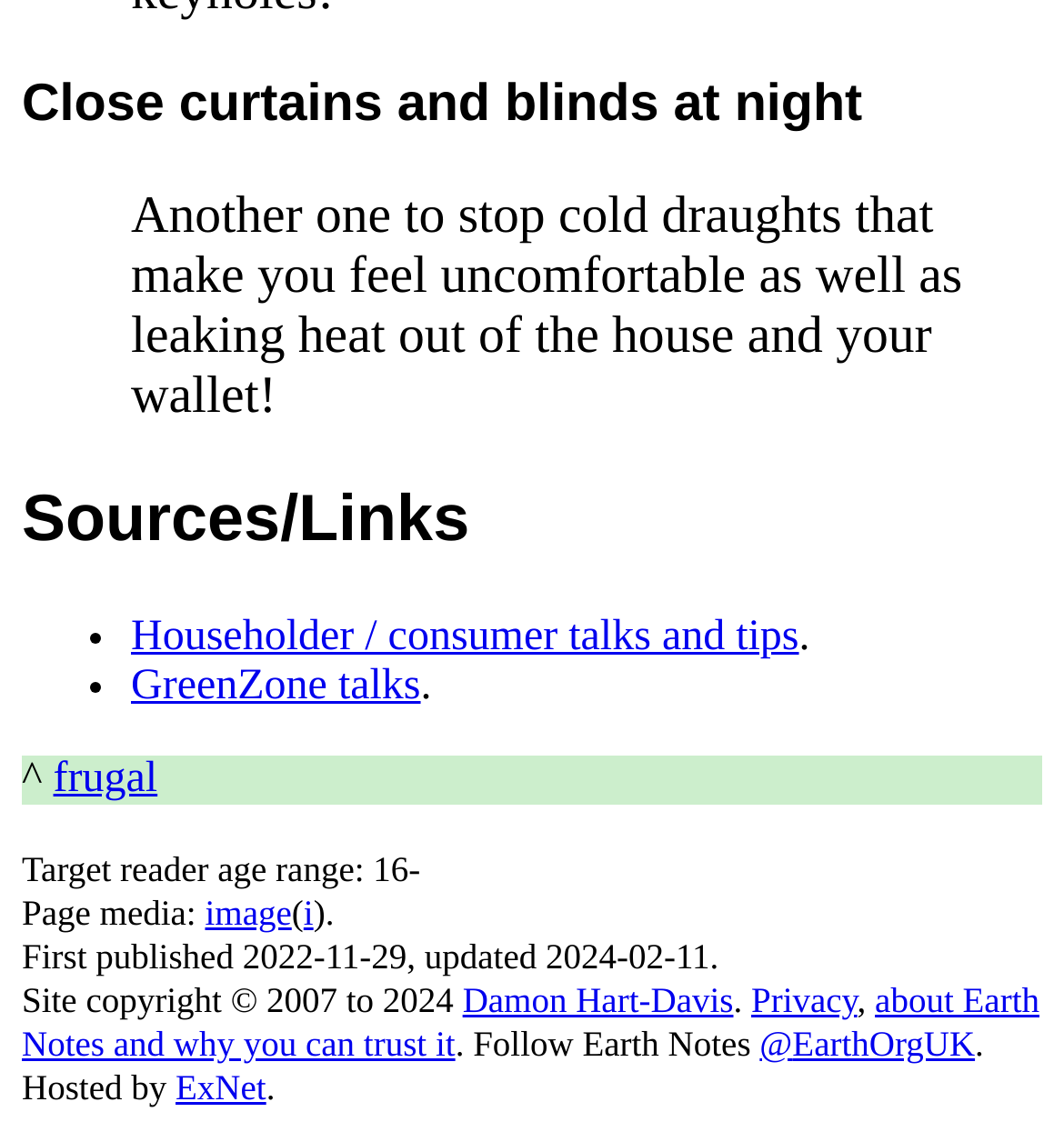Determine the bounding box coordinates of the clickable element necessary to fulfill the instruction: "Follow the link to 'frugal'". Provide the coordinates as four float numbers within the 0 to 1 range, i.e., [left, top, right, bottom].

[0.05, 0.667, 0.148, 0.708]